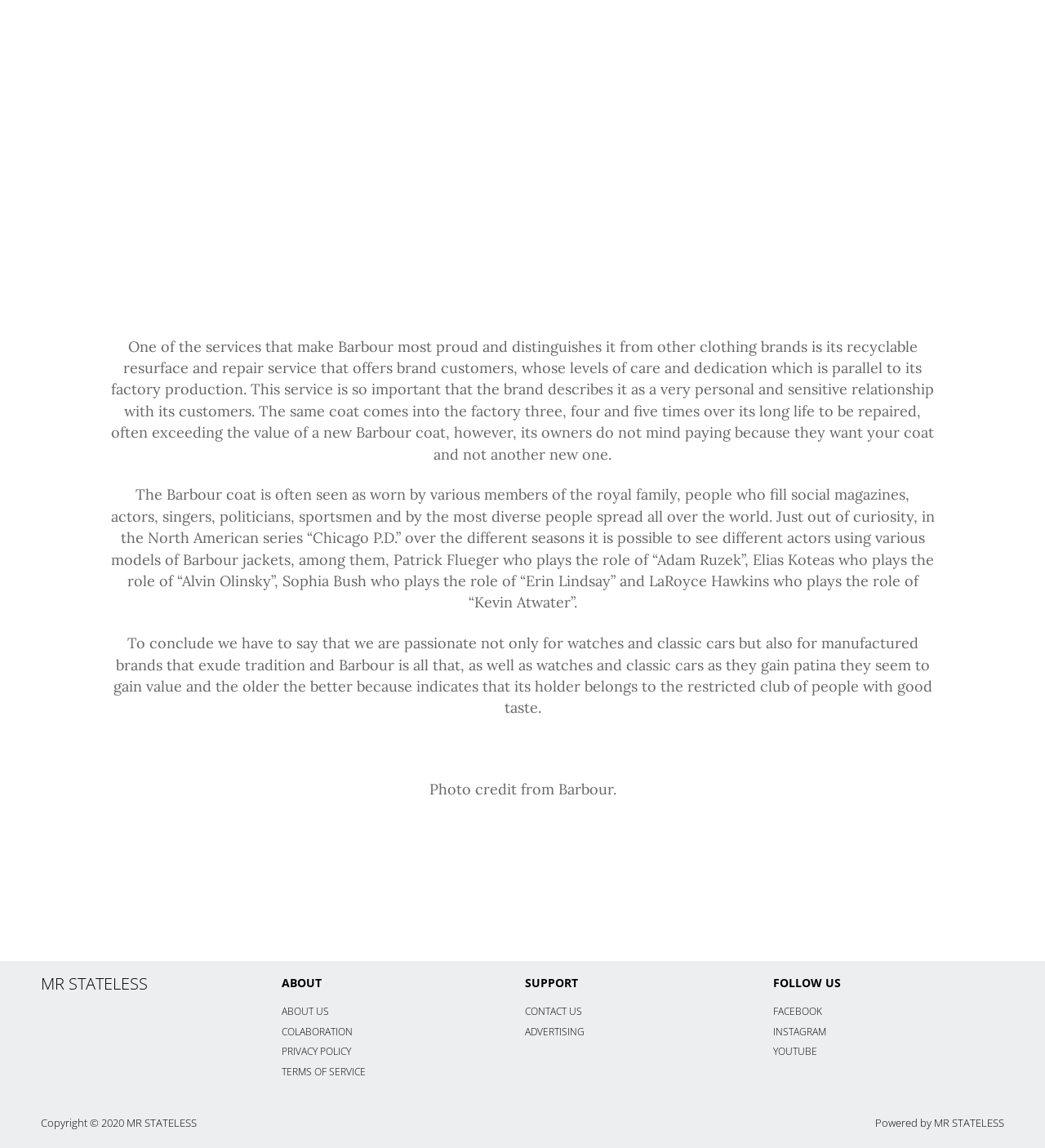Please identify the bounding box coordinates of the element I should click to complete this instruction: 'Contact SUPPORT team'. The coordinates should be given as four float numbers between 0 and 1, like this: [left, top, right, bottom].

[0.502, 0.875, 0.557, 0.887]